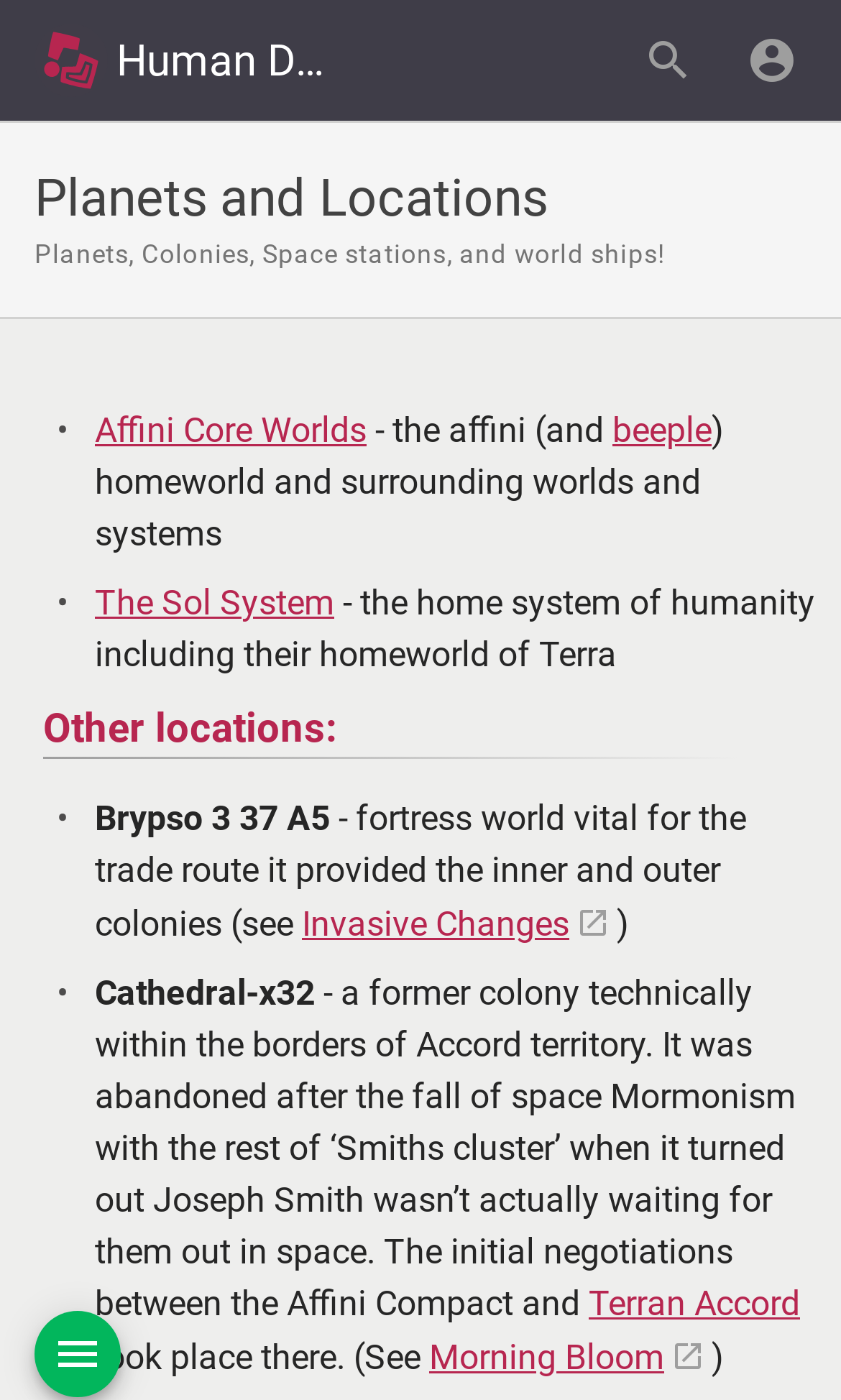Can you find the bounding box coordinates of the area I should click to execute the following instruction: "Explore the Cathedral-x32 location"?

[0.113, 0.695, 0.374, 0.724]